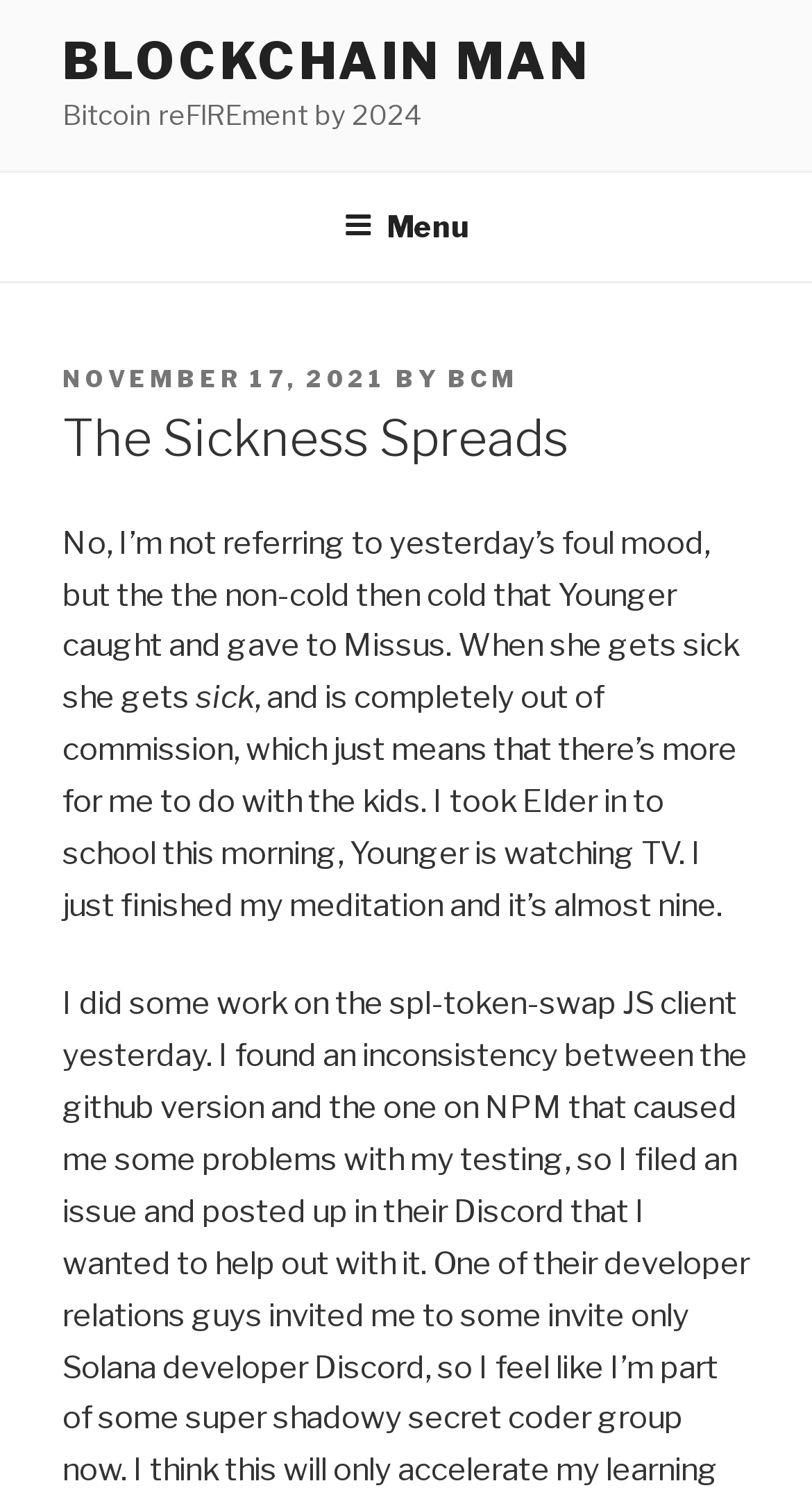Identify the bounding box for the UI element specified in this description: "Blockchain Man". The coordinates must be four float numbers between 0 and 1, formatted as [left, top, right, bottom].

[0.077, 0.021, 0.728, 0.061]